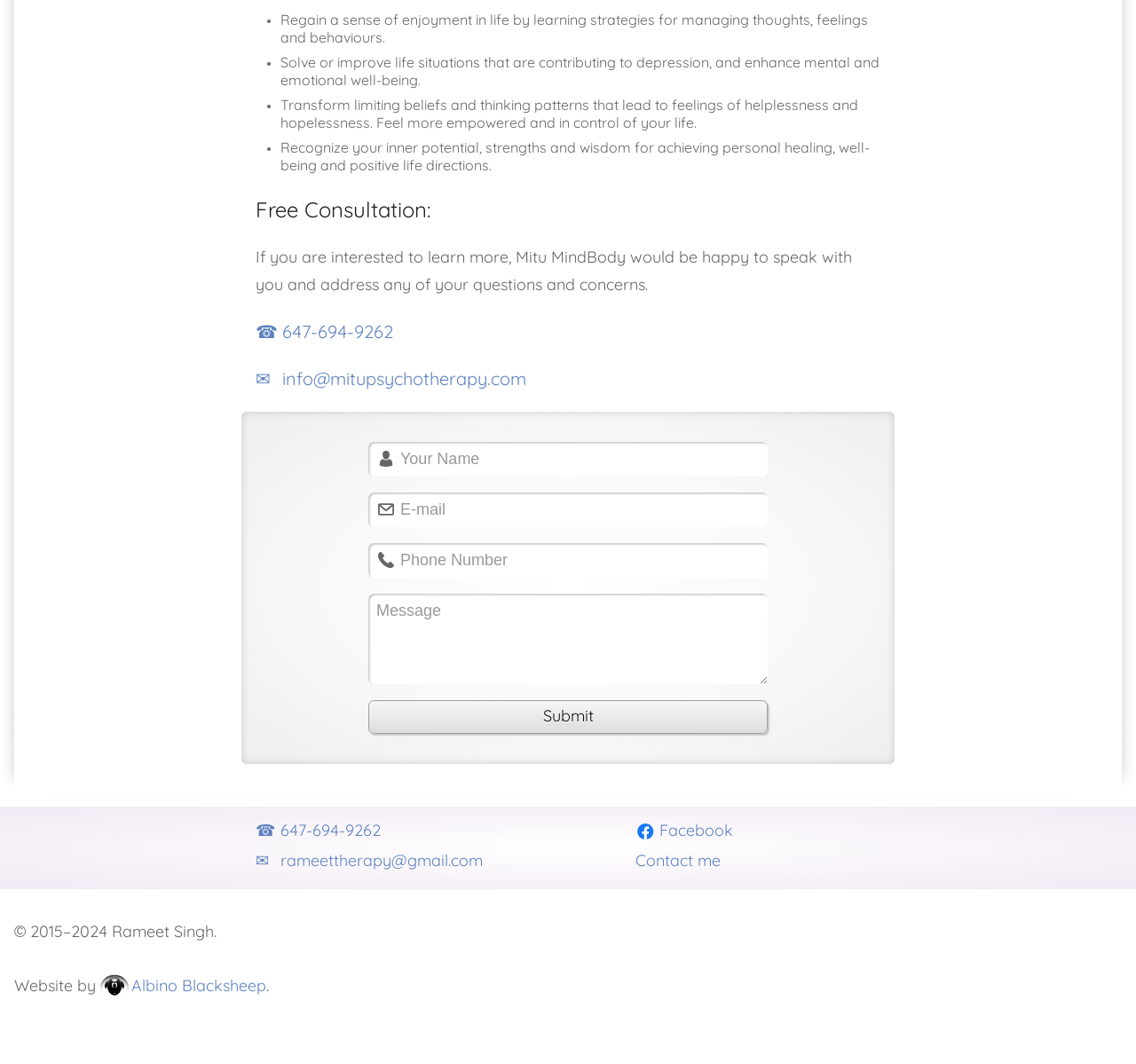Identify the bounding box coordinates of the element that should be clicked to fulfill this task: "Click the 'Submit' button". The coordinates should be provided as four float numbers between 0 and 1, i.e., [left, top, right, bottom].

[0.324, 0.658, 0.676, 0.69]